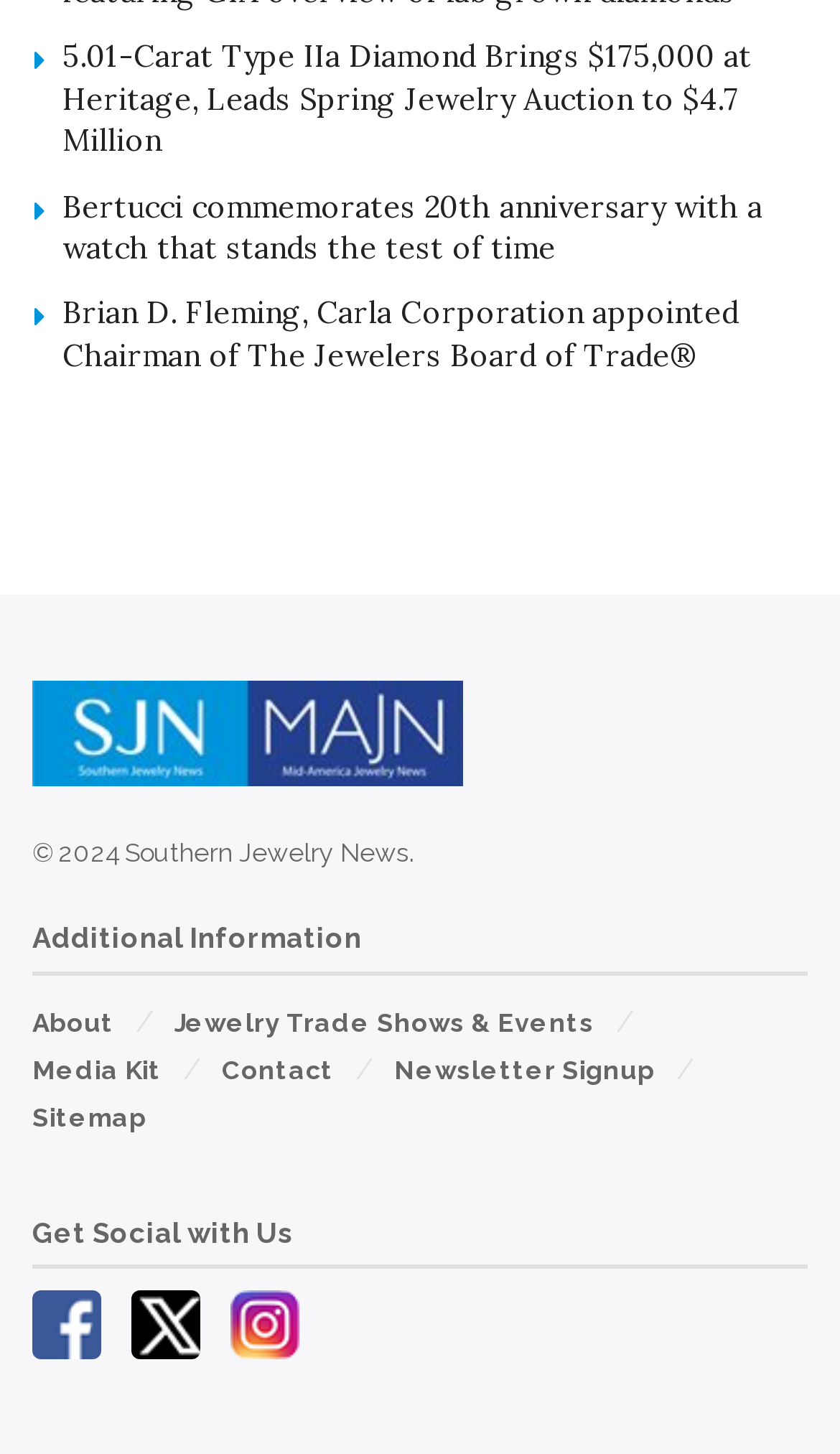Locate the bounding box coordinates of the clickable element to fulfill the following instruction: "Visit Southern Jewelry News". Provide the coordinates as four float numbers between 0 and 1 in the format [left, top, right, bottom].

[0.038, 0.469, 0.962, 0.541]